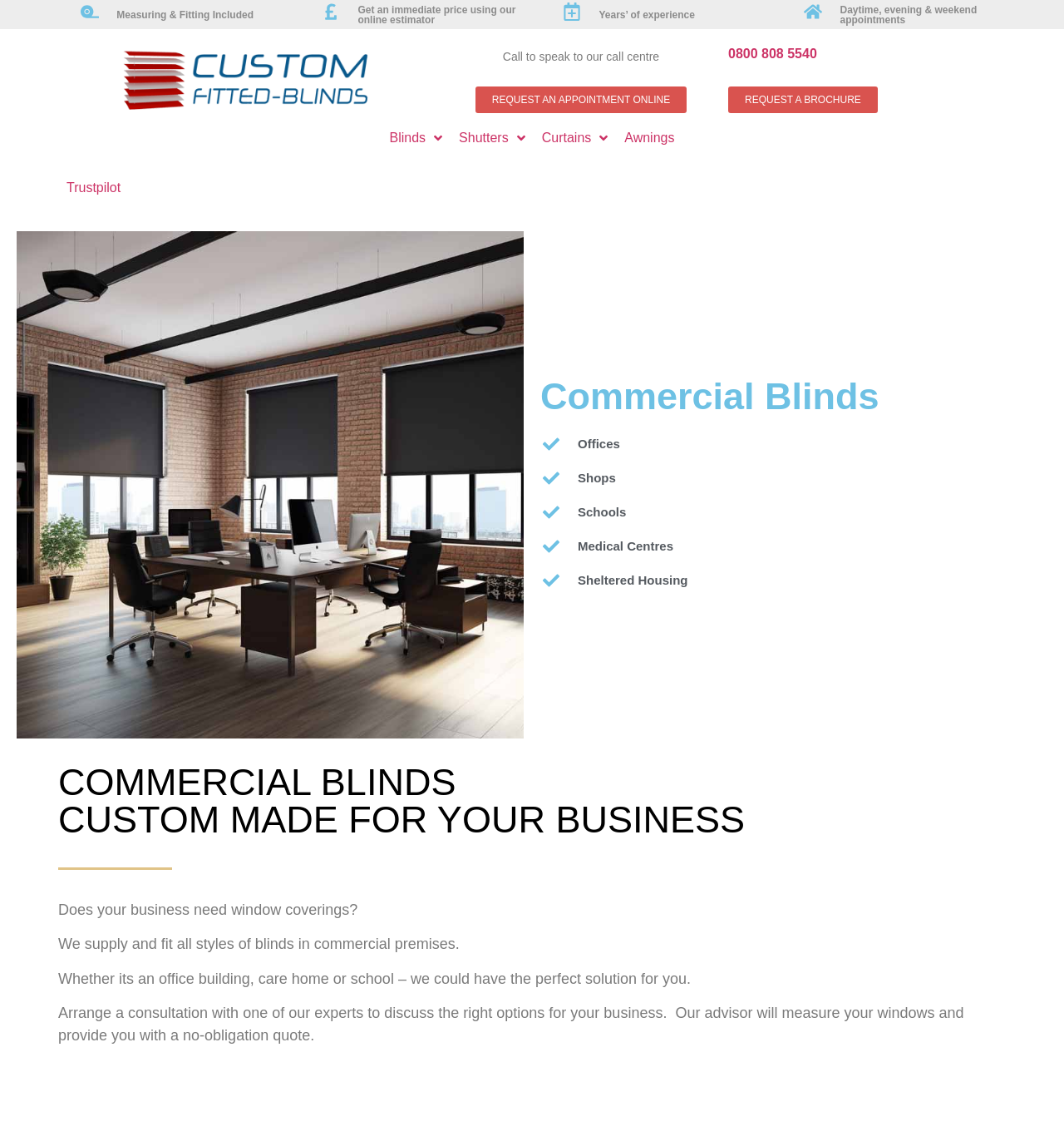Please specify the bounding box coordinates of the clickable region necessary for completing the following instruction: "View 'Commercial Blinds' information". The coordinates must consist of four float numbers between 0 and 1, i.e., [left, top, right, bottom].

[0.508, 0.331, 0.984, 0.363]